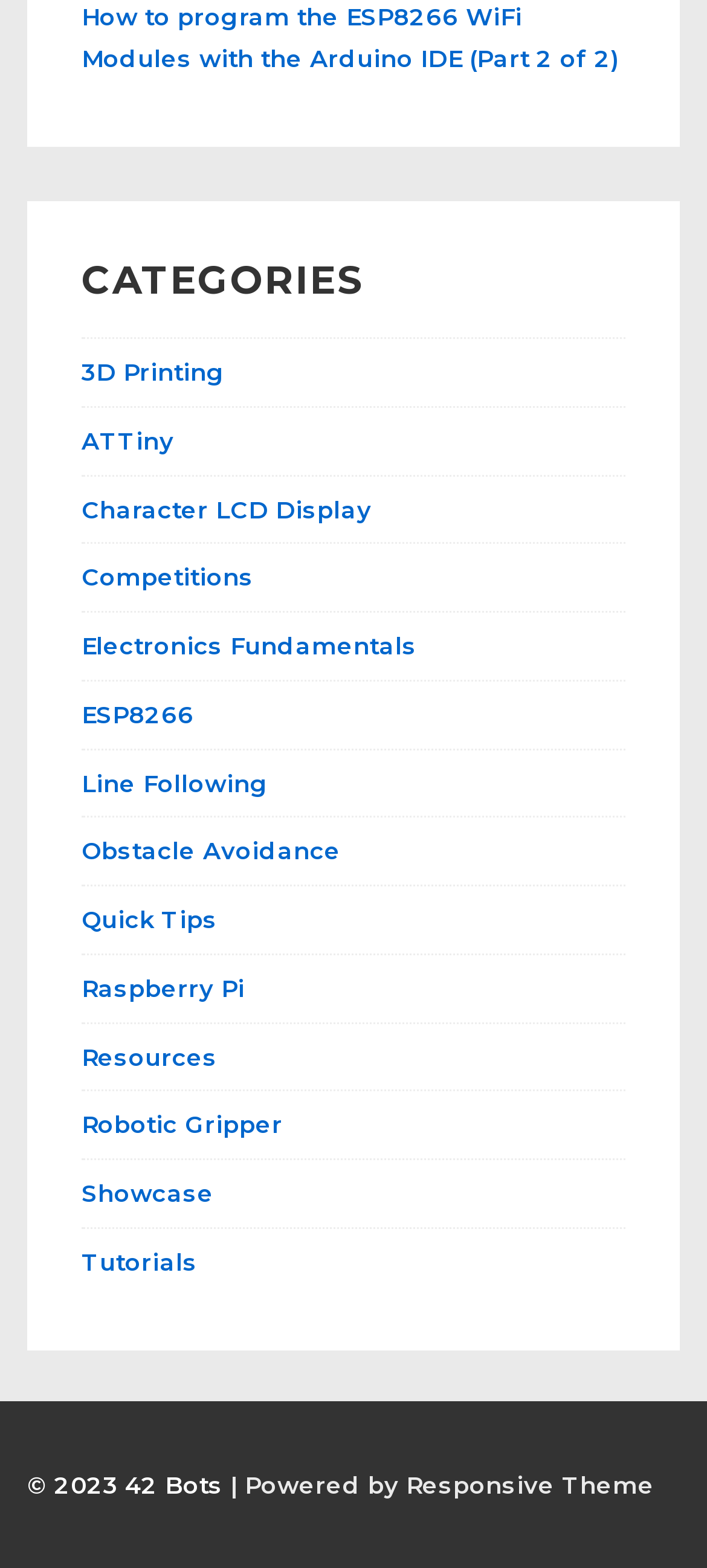Identify the bounding box coordinates for the UI element mentioned here: "Character LCD Display". Provide the coordinates as four float values between 0 and 1, i.e., [left, top, right, bottom].

[0.115, 0.315, 0.526, 0.334]